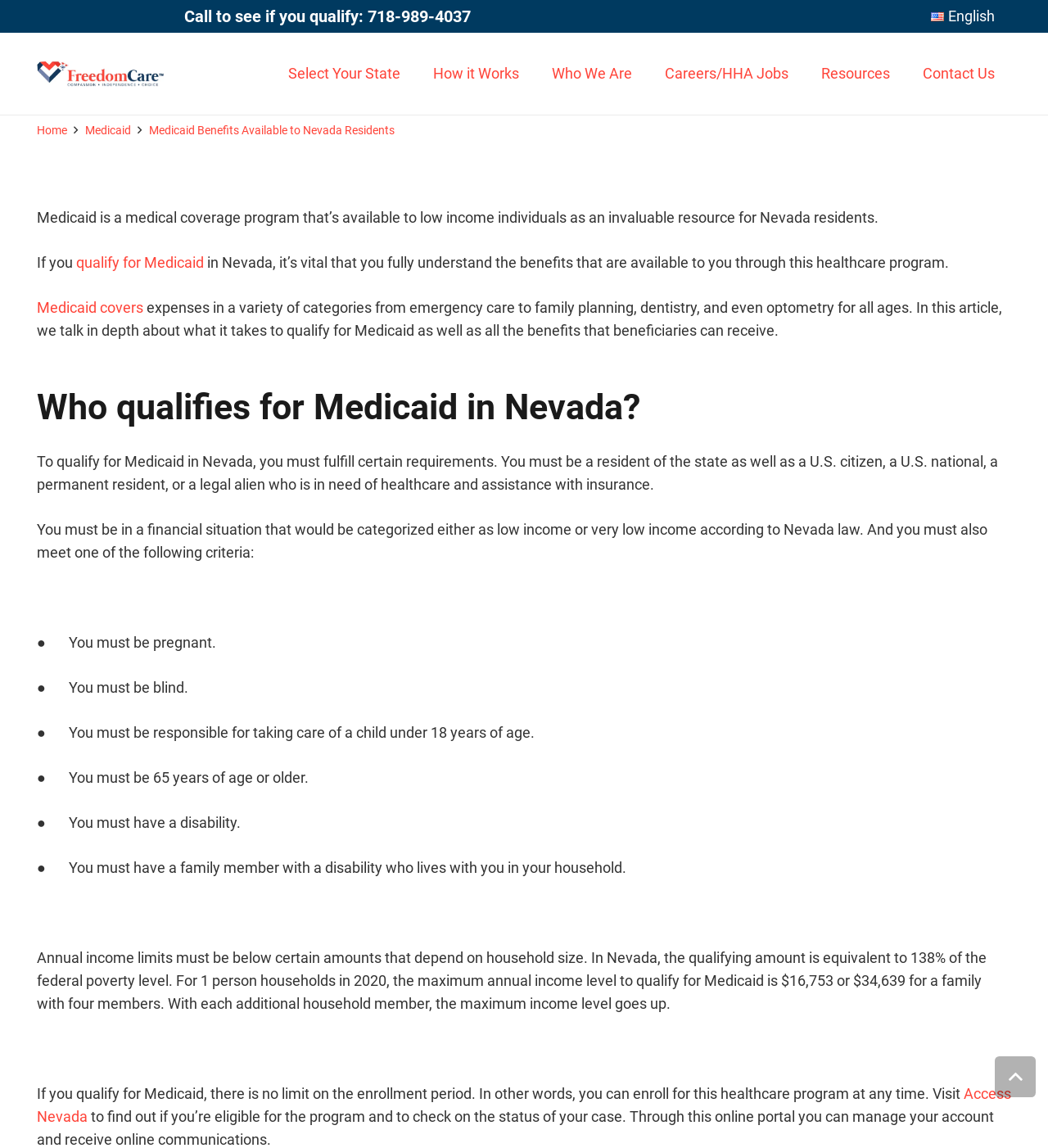Please specify the bounding box coordinates of the area that should be clicked to accomplish the following instruction: "Contact us". The coordinates should consist of four float numbers between 0 and 1, i.e., [left, top, right, bottom].

[0.865, 0.046, 0.965, 0.082]